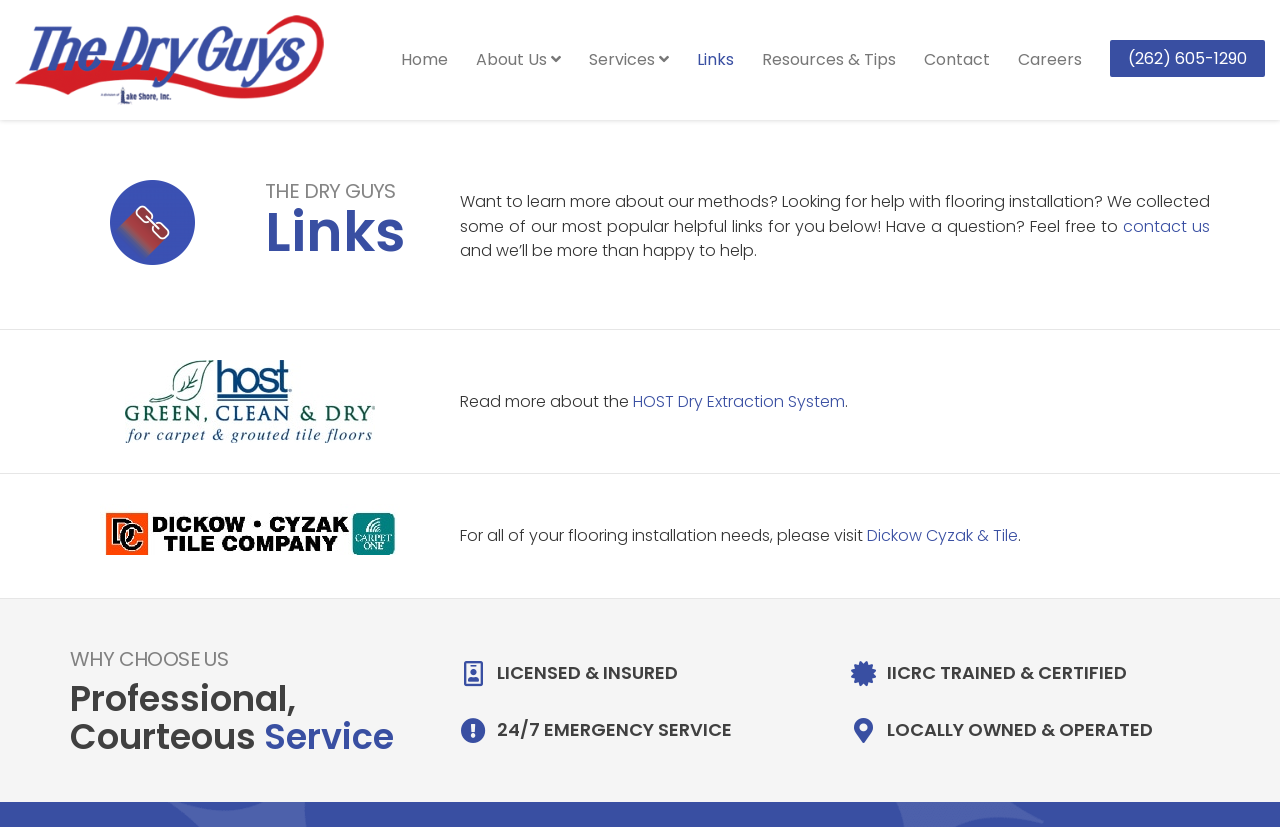Give a concise answer using only one word or phrase for this question:
What is the phone number?

(262) 605-1290